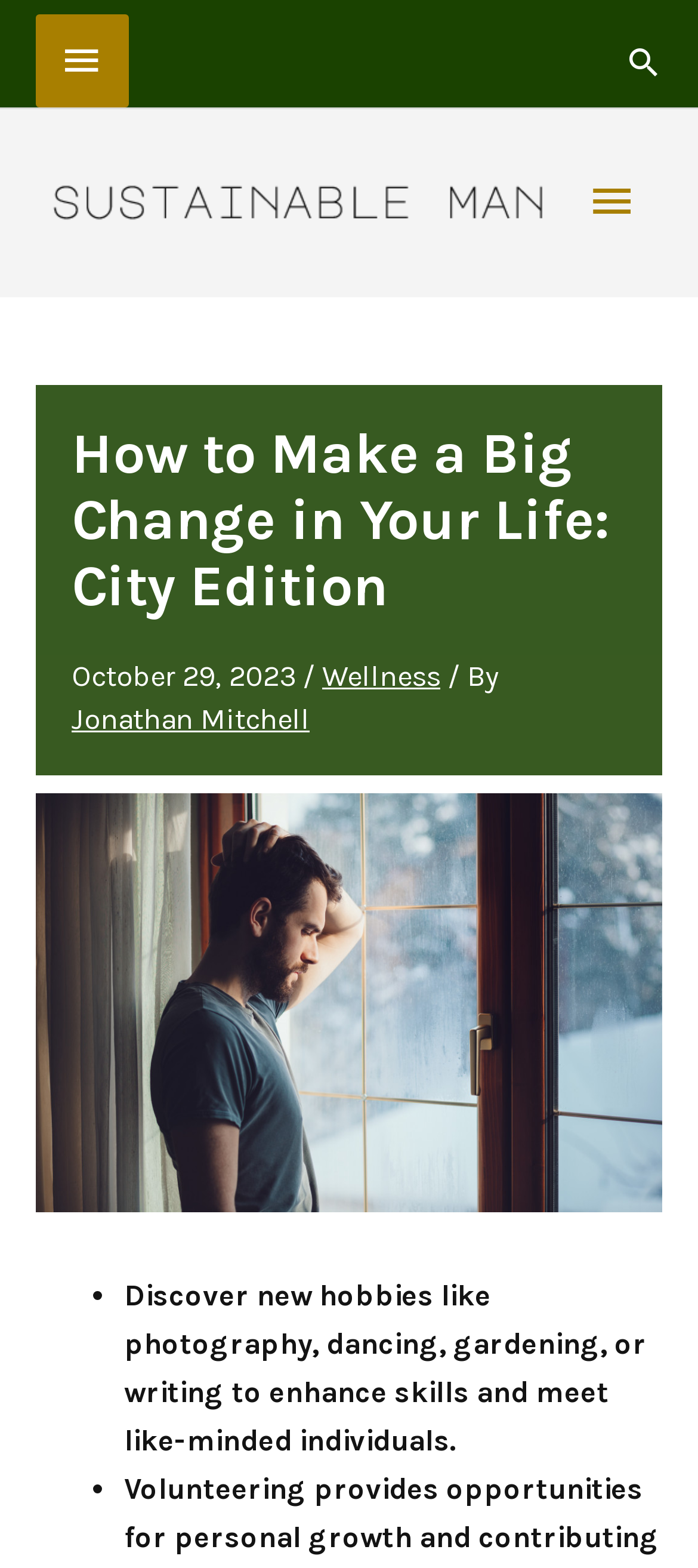Identify the title of the webpage and provide its text content.

How to Make a Big Change in Your Life: City Edition